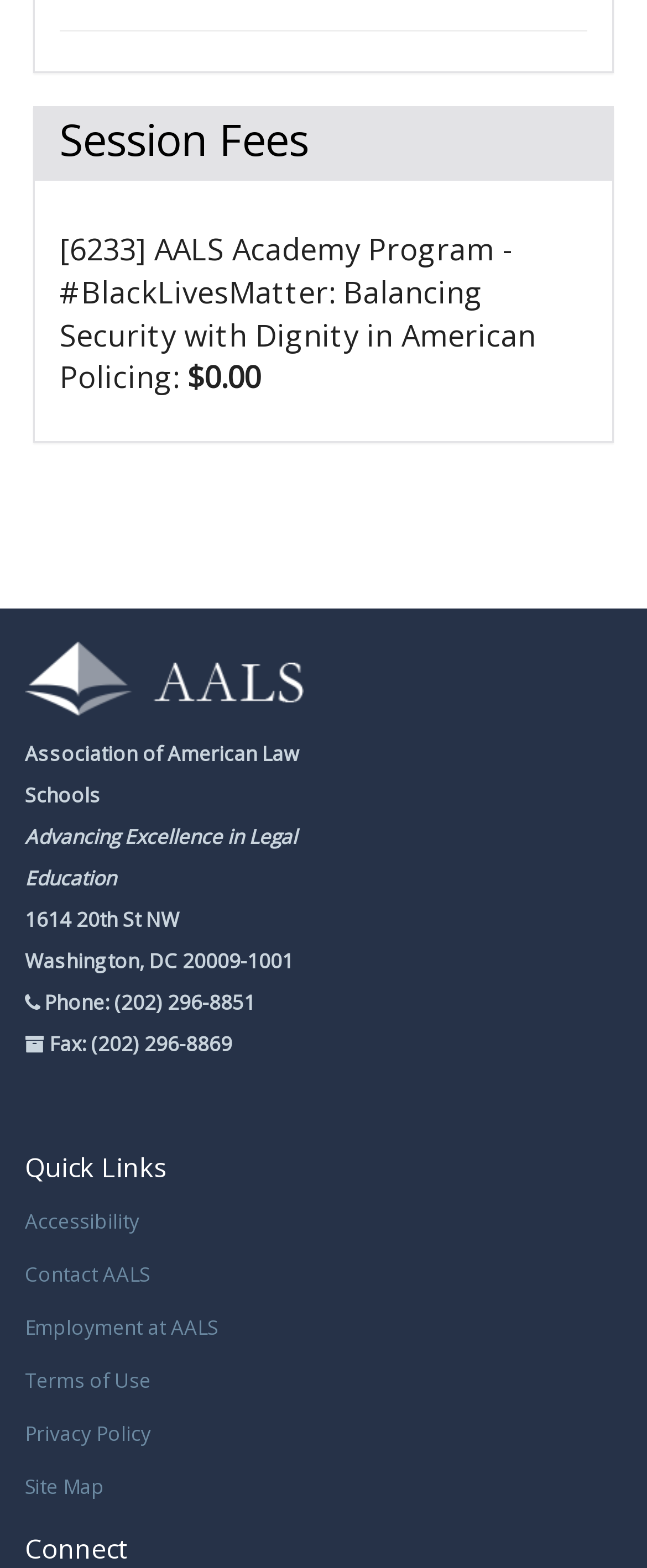Answer with a single word or phrase: 
What is the name of the organization?

Association of American Law Schools